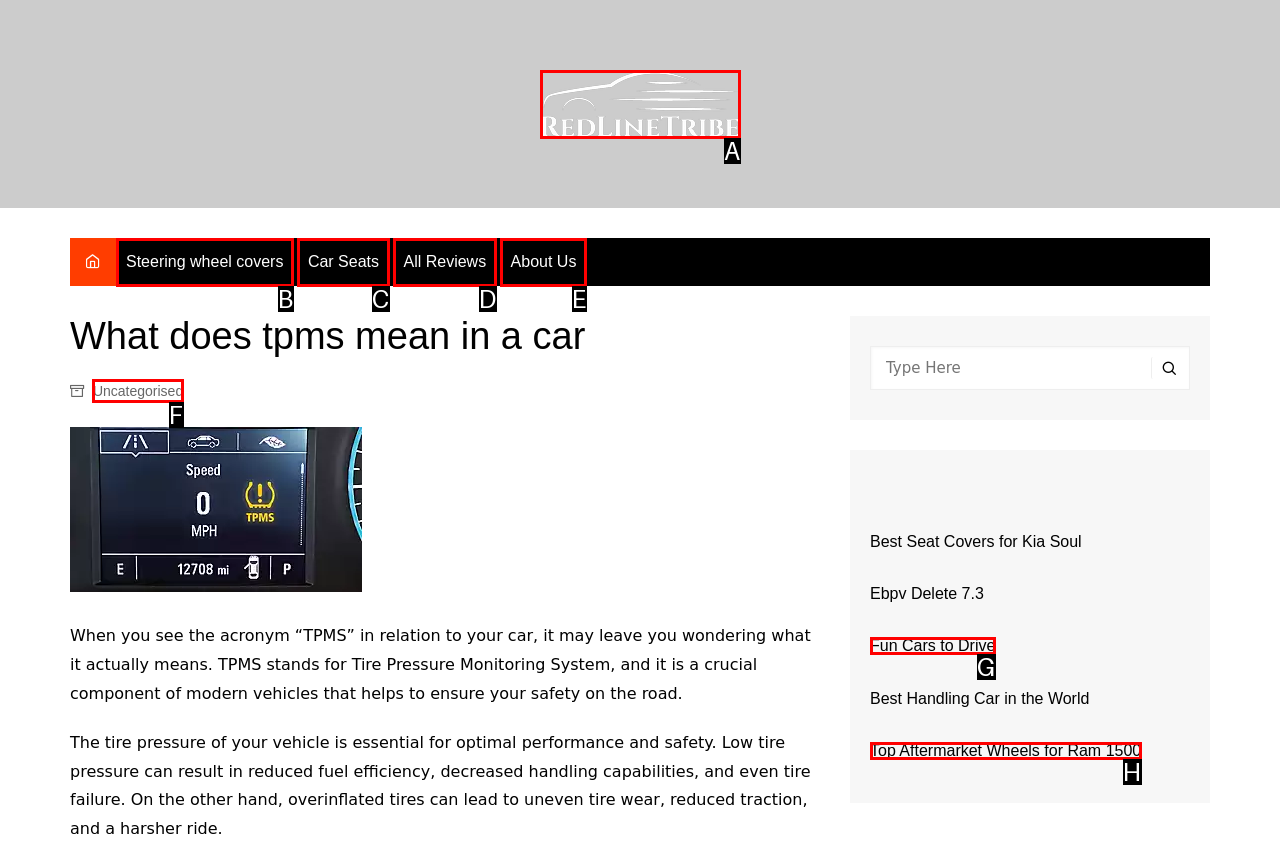Which option best describes: Fun Cars to Drive
Respond with the letter of the appropriate choice.

G